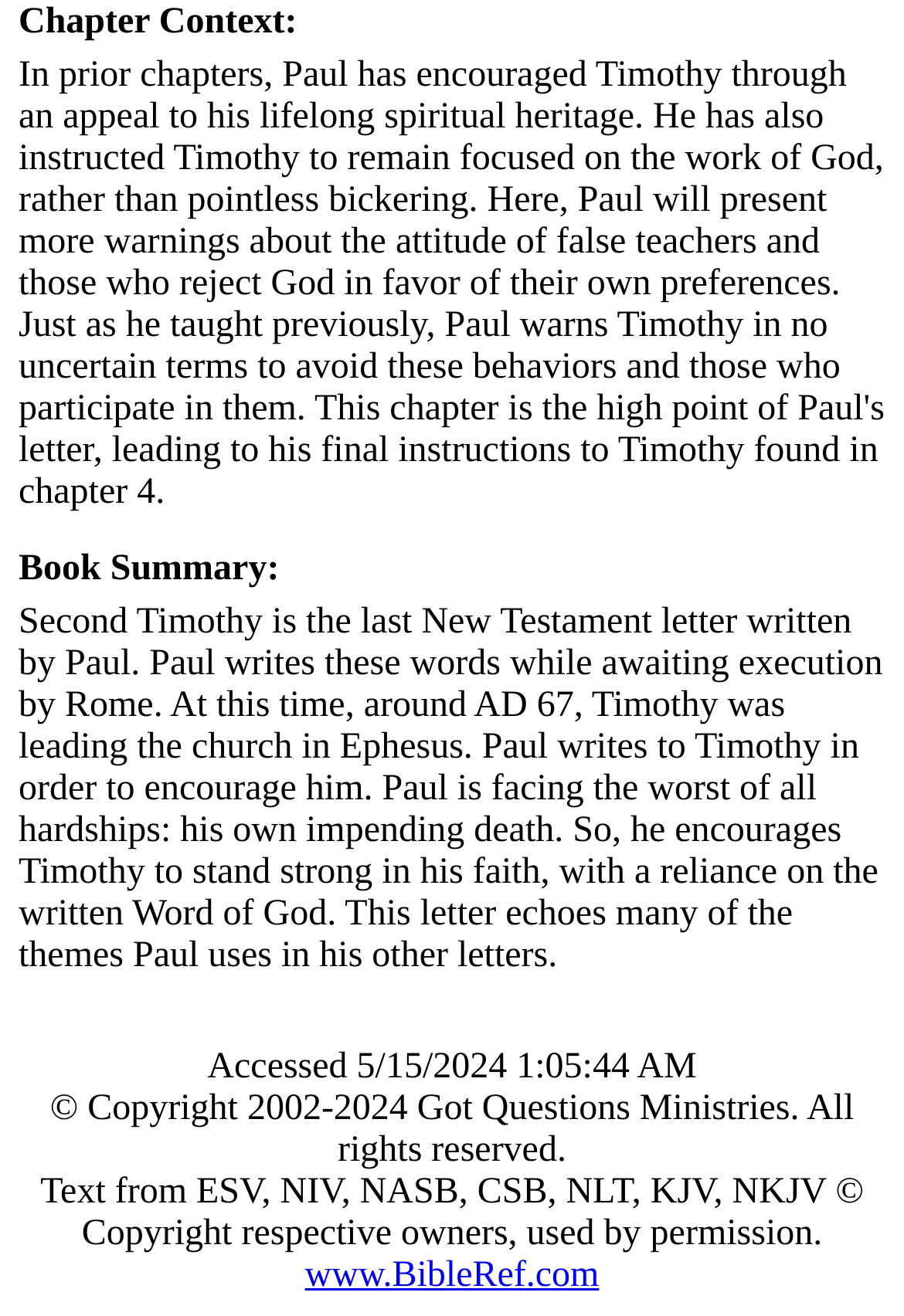Please provide a brief answer to the question using only one word or phrase: 
What is the book of Second Timothy about?

Paul's last New Testament letter